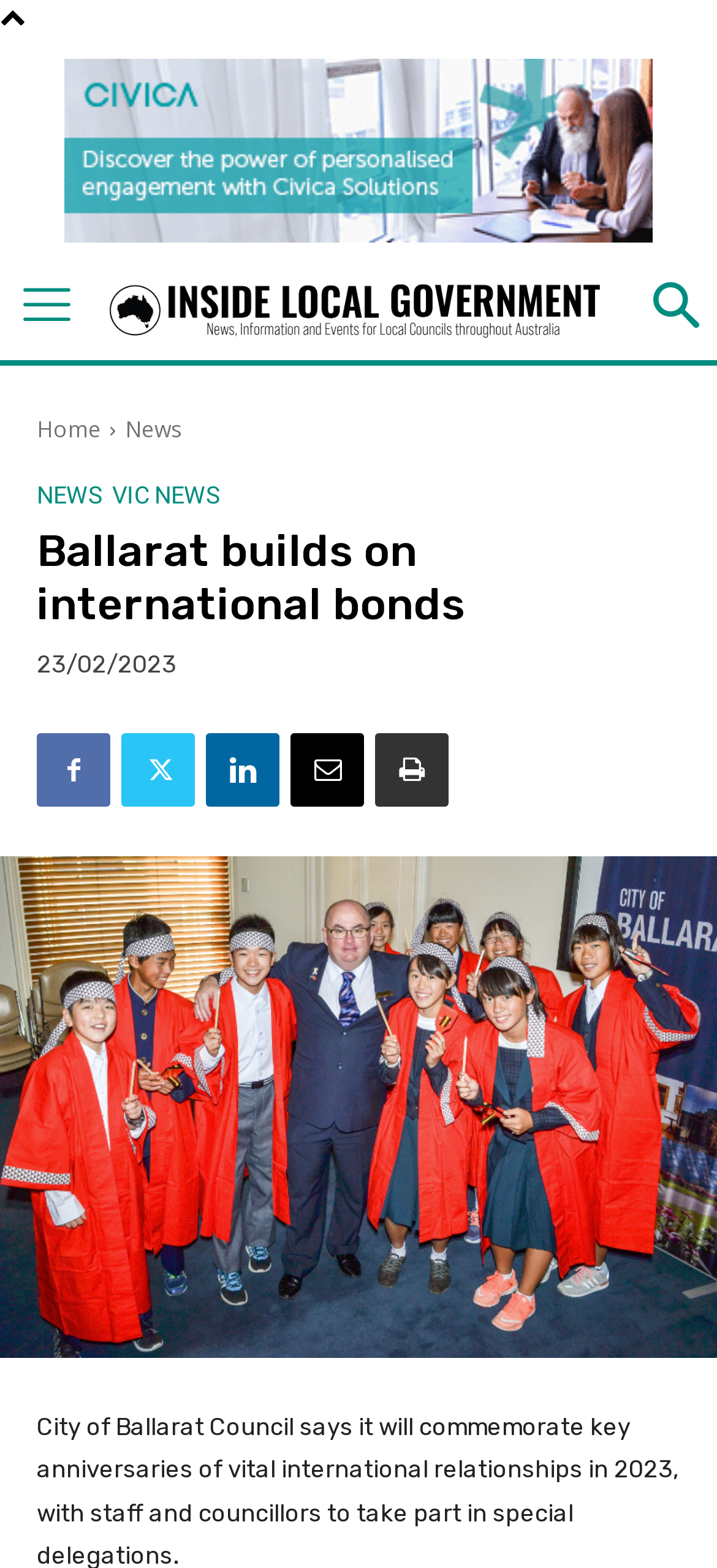Please specify the bounding box coordinates of the clickable region to carry out the following instruction: "View VIC news". The coordinates should be four float numbers between 0 and 1, in the format [left, top, right, bottom].

[0.156, 0.309, 0.308, 0.324]